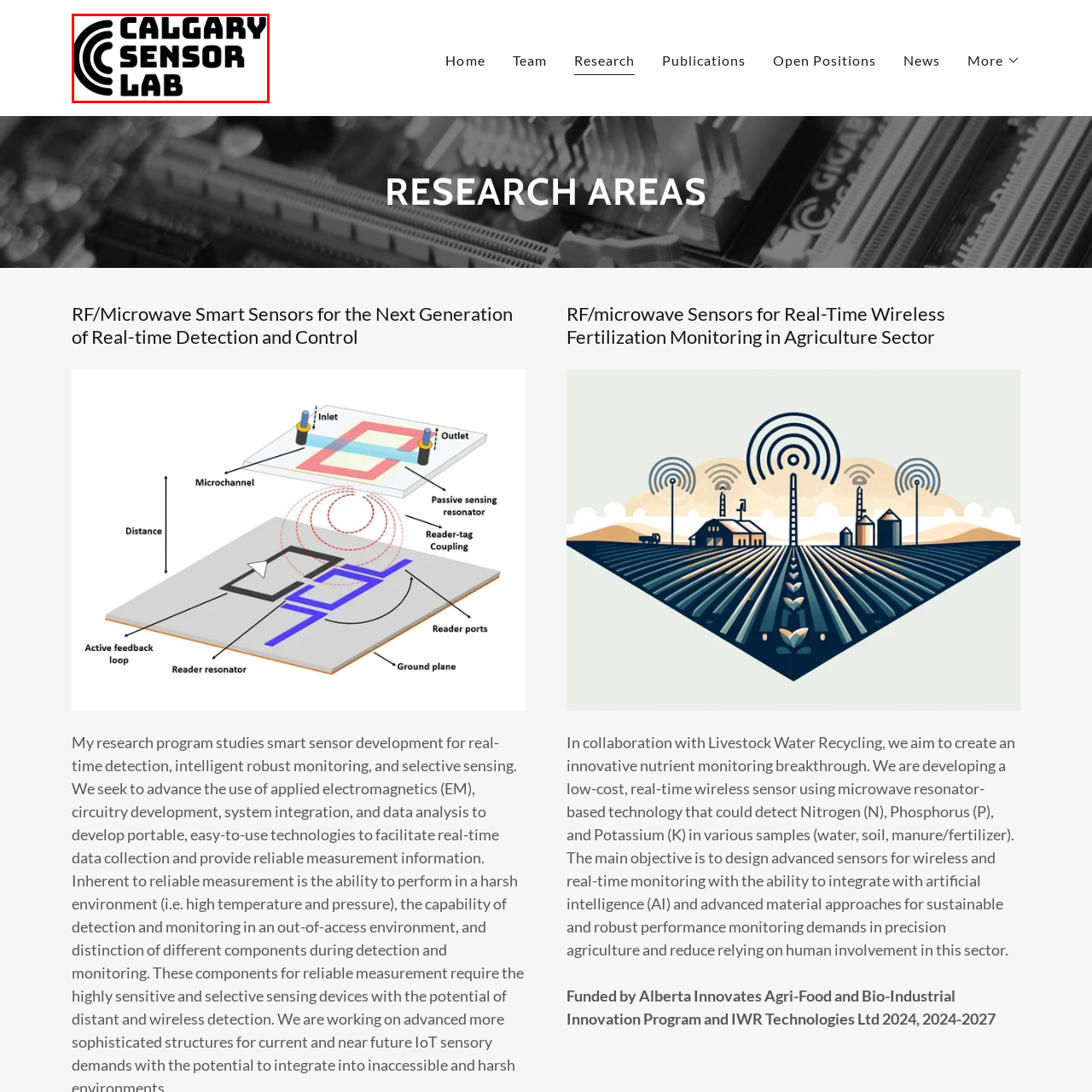View the element within the red boundary, What fields does the lab's research impact? 
Deliver your response in one word or phrase.

Precision agriculture and other technological fields